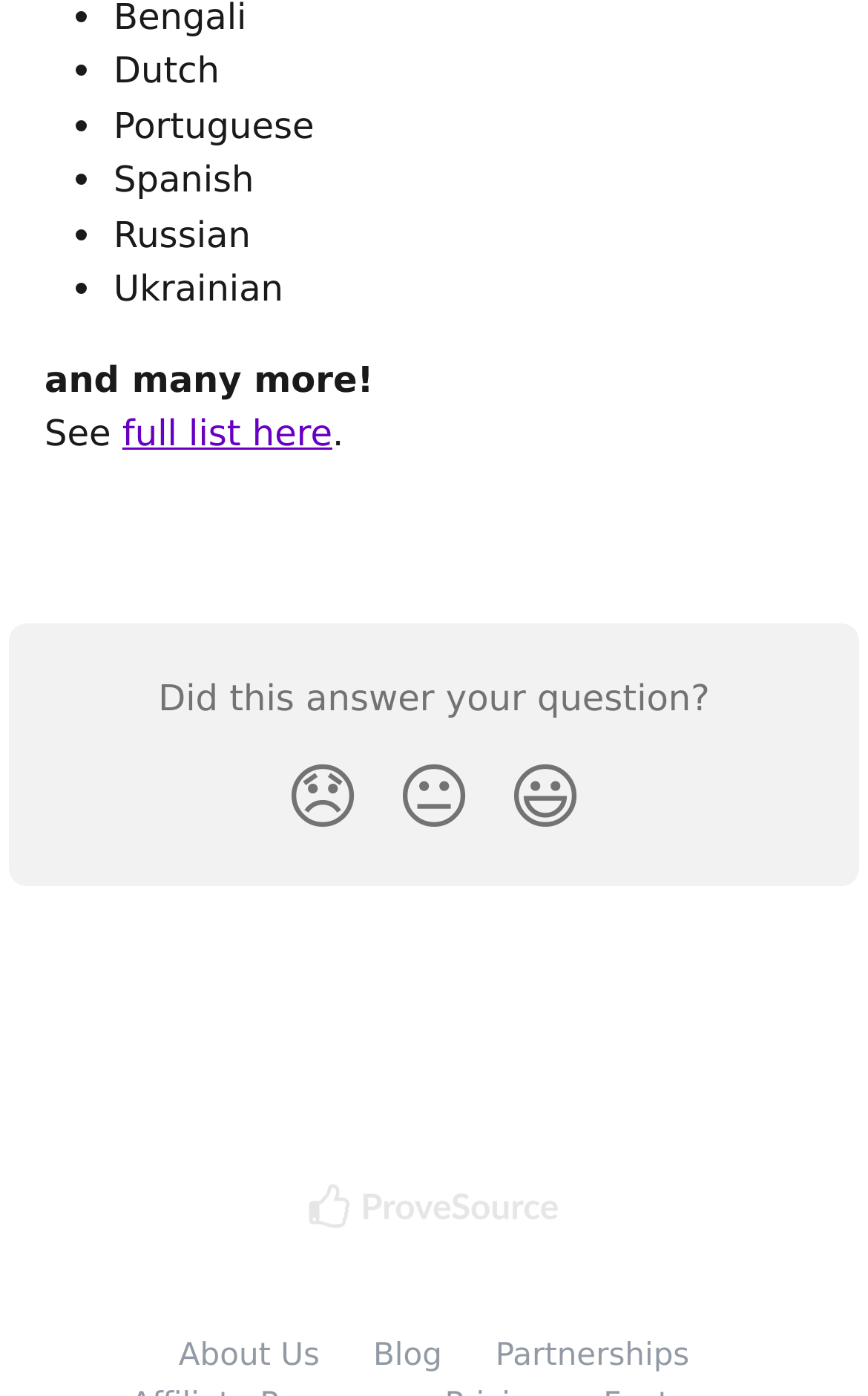Given the description of a UI element: "aria-label="fab|facebook-f"", identify the bounding box coordinates of the matching element in the webpage screenshot.

None